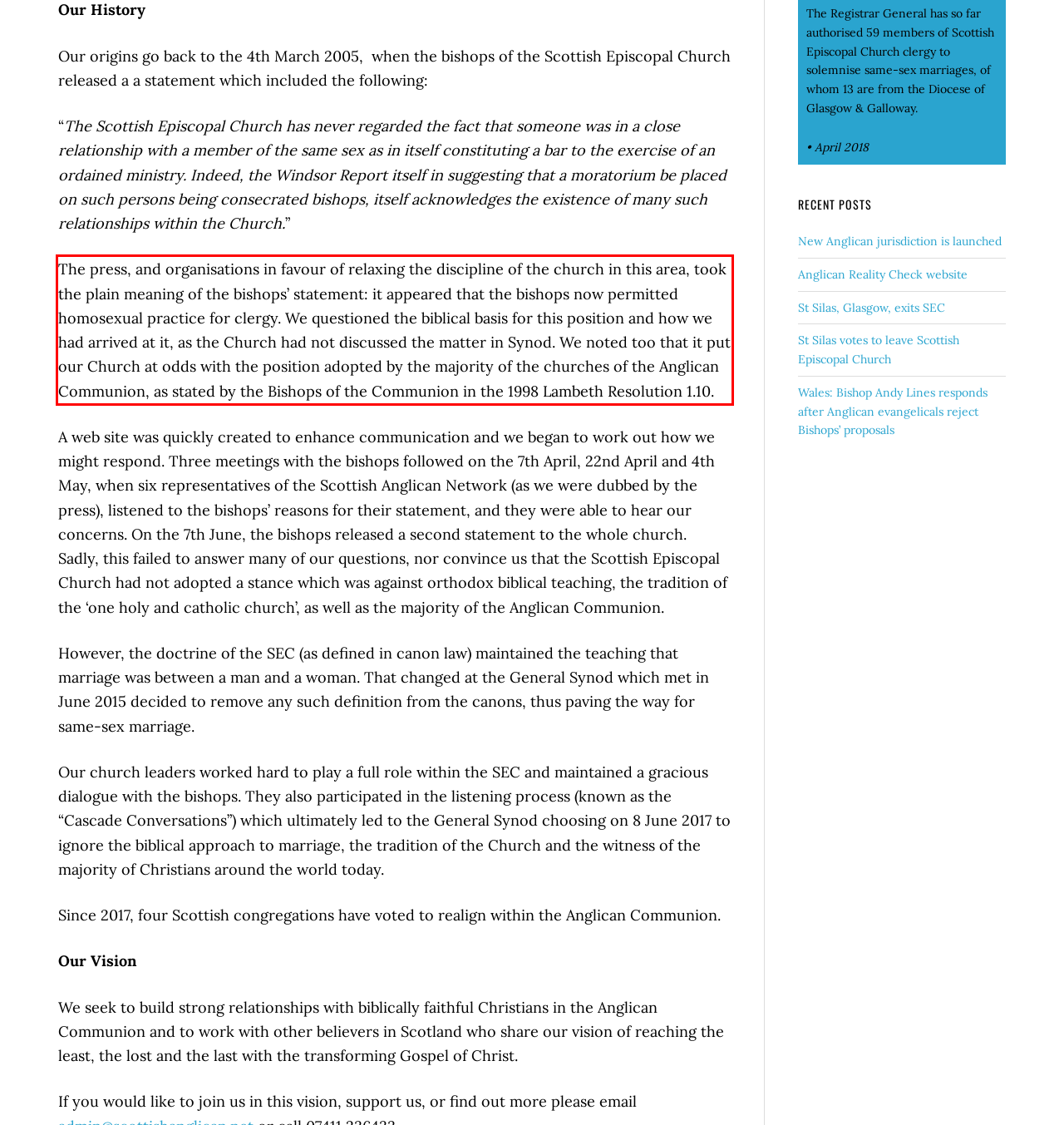Given the screenshot of a webpage, identify the red rectangle bounding box and recognize the text content inside it, generating the extracted text.

The press, and organisations in favour of relaxing the discipline of the church in this area, took the plain meaning of the bishops’ statement: it appeared that the bishops now permitted homosexual practice for clergy. We questioned the biblical basis for this position and how we had arrived at it, as the Church had not discussed the matter in Synod. We noted too that it put our Church at odds with the position adopted by the majority of the churches of the Anglican Communion, as stated by the Bishops of the Communion in the 1998 Lambeth Resolution 1.10.